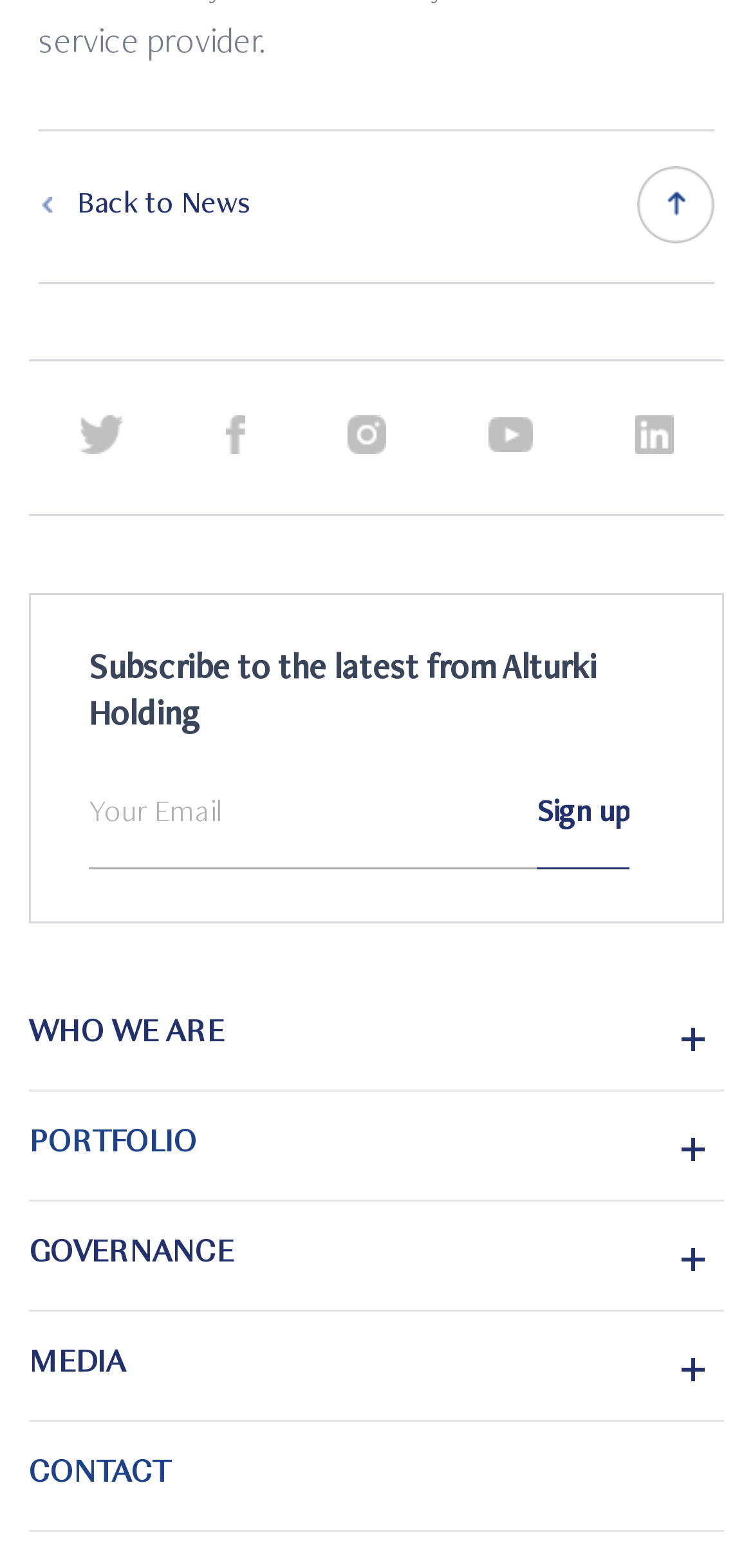Please find the bounding box coordinates for the clickable element needed to perform this instruction: "Click on CONTACT".

[0.038, 0.931, 0.226, 0.951]